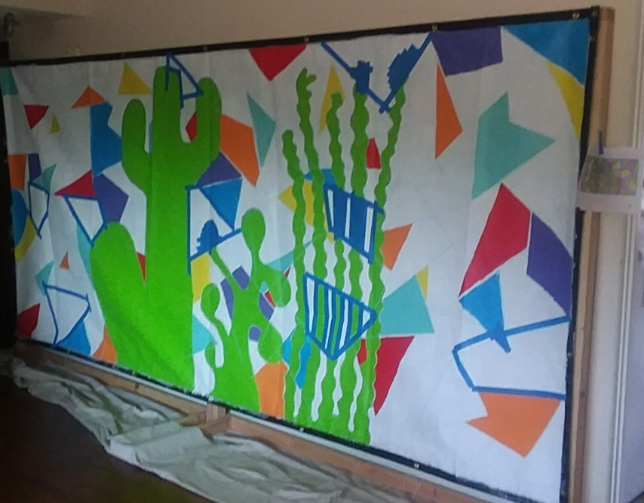What is the theme of the mural 'The Art of Covid'?
Please elaborate on the answer to the question with detailed information.

The caption explains that the mural 'The Art of Covid' is a homage to Tucson's unique atmosphere, which is reflected in the composition featuring bold green cacti and colorful geometric shapes.